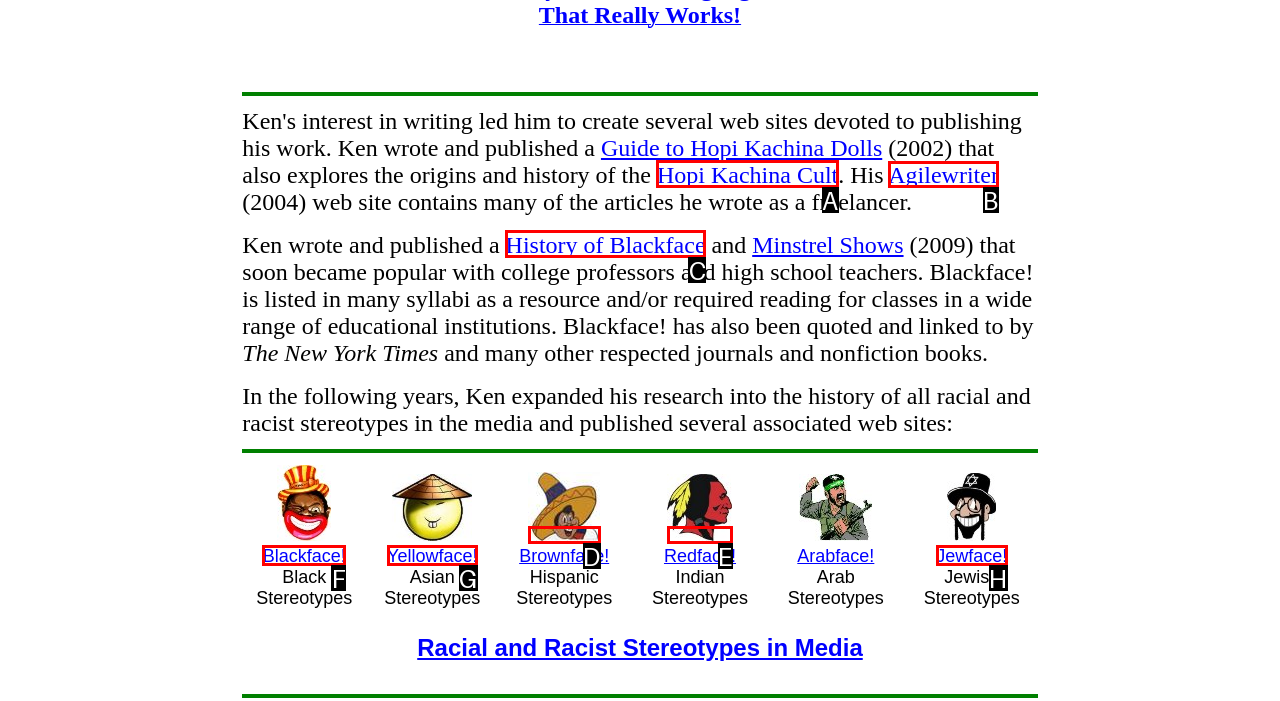Select the HTML element that needs to be clicked to perform the task: Visit Agilewriter. Reply with the letter of the chosen option.

B